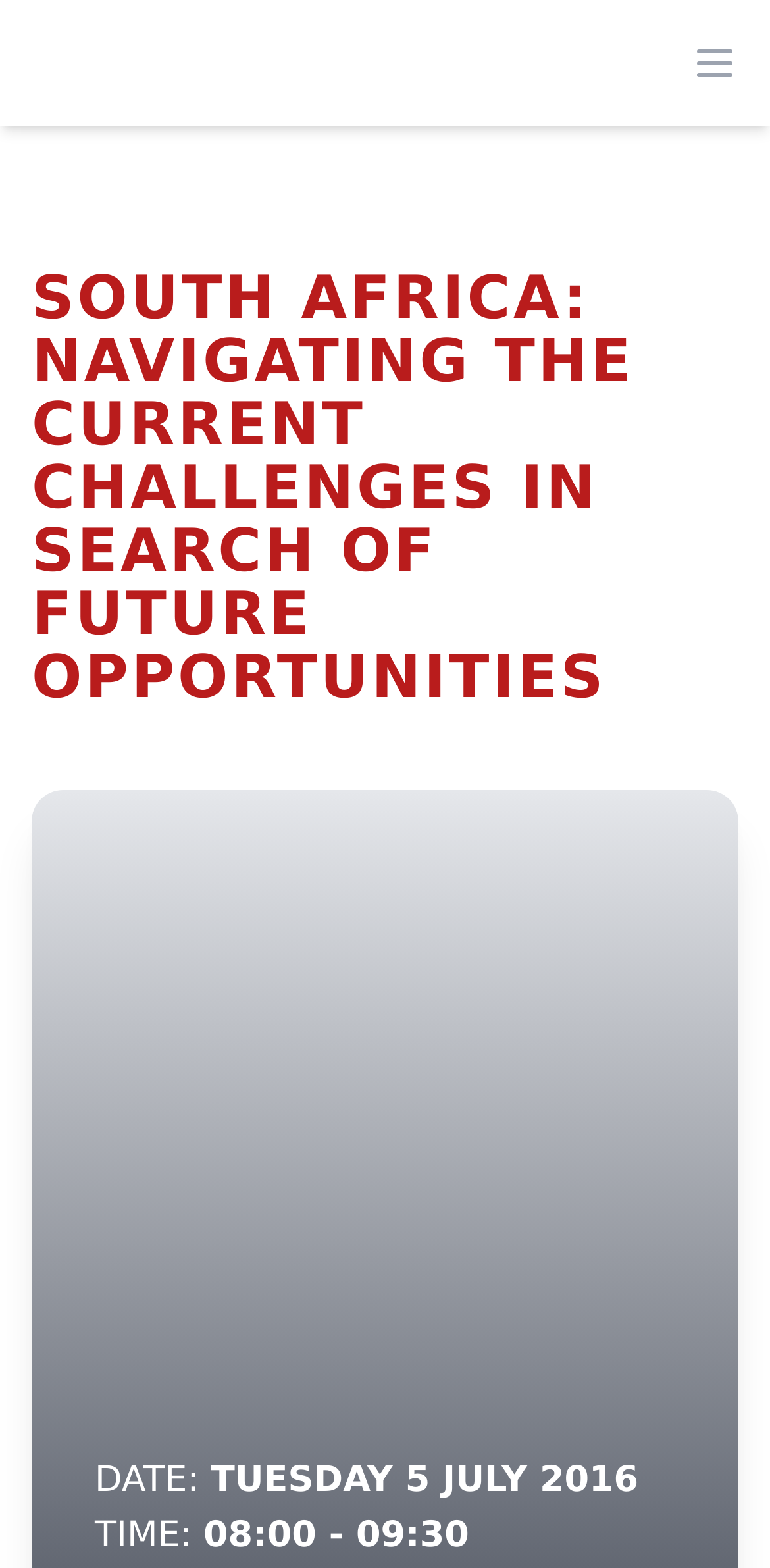Extract the bounding box coordinates for the UI element described as: "Open main menu".

[0.877, 0.015, 0.979, 0.065]